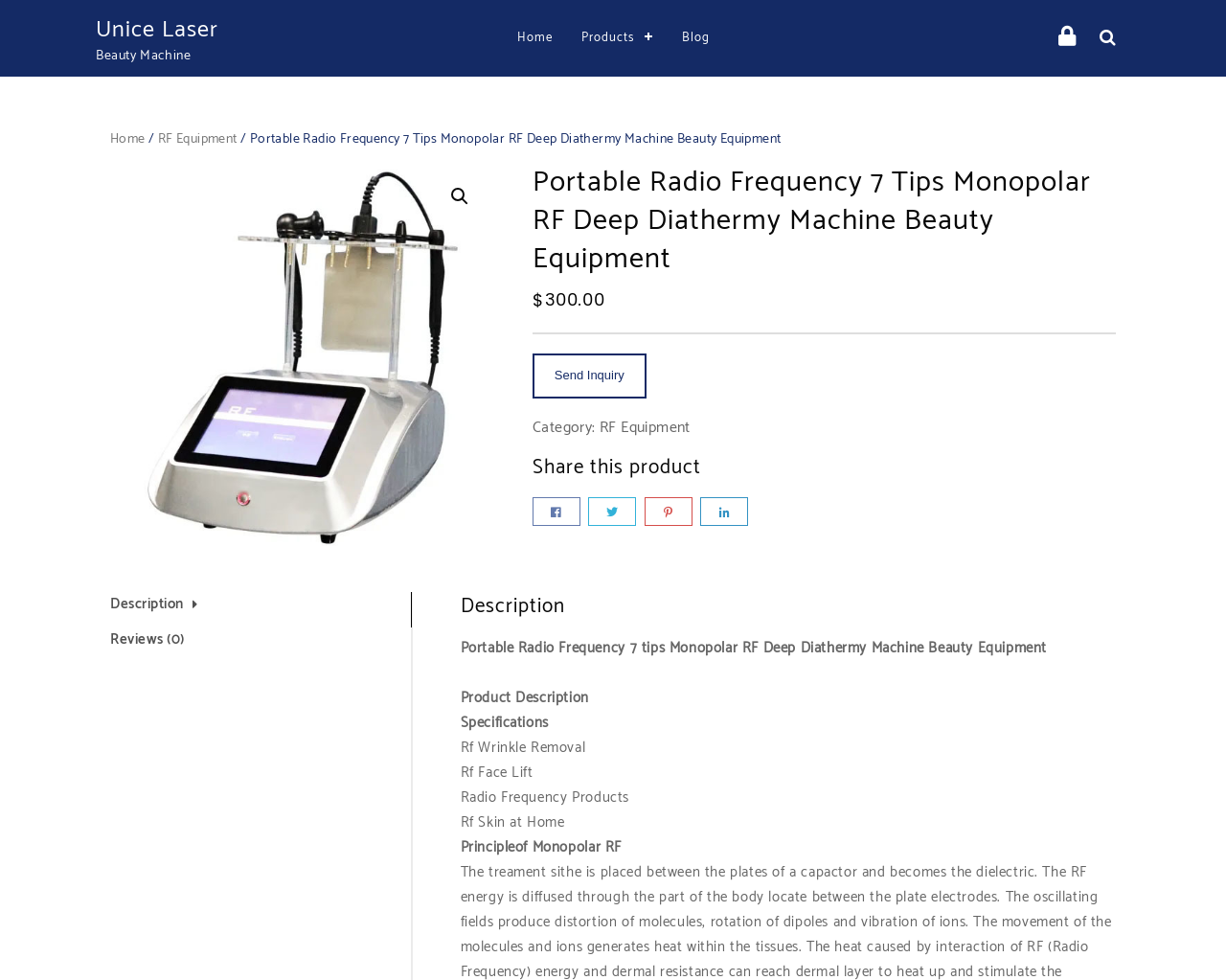What is the function of the button below the product image?
Give a single word or phrase answer based on the content of the image.

Send Inquiry